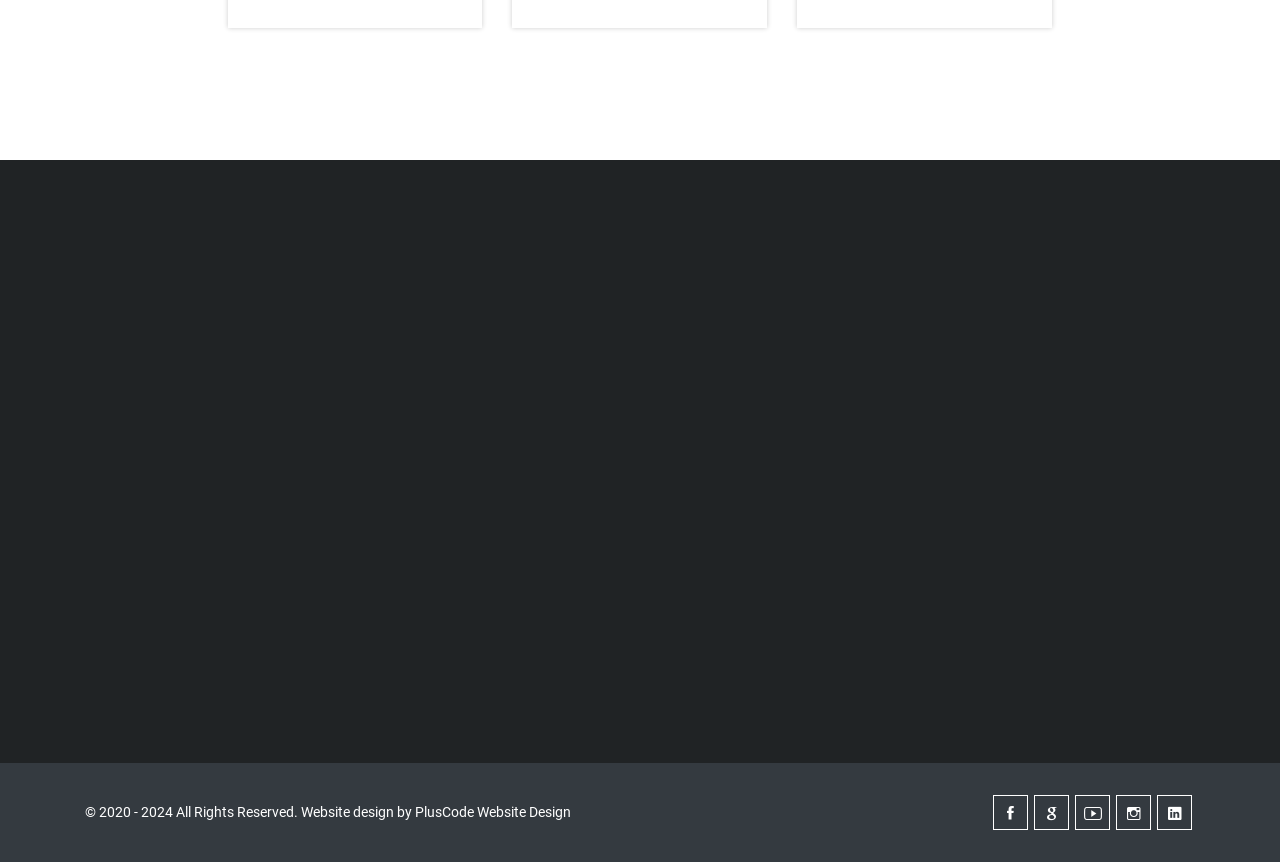Please identify the bounding box coordinates of the clickable area that will fulfill the following instruction: "Click the 'Submit' button". The coordinates should be in the format of four float numbers between 0 and 1, i.e., [left, top, right, bottom].

[0.66, 0.615, 0.734, 0.67]